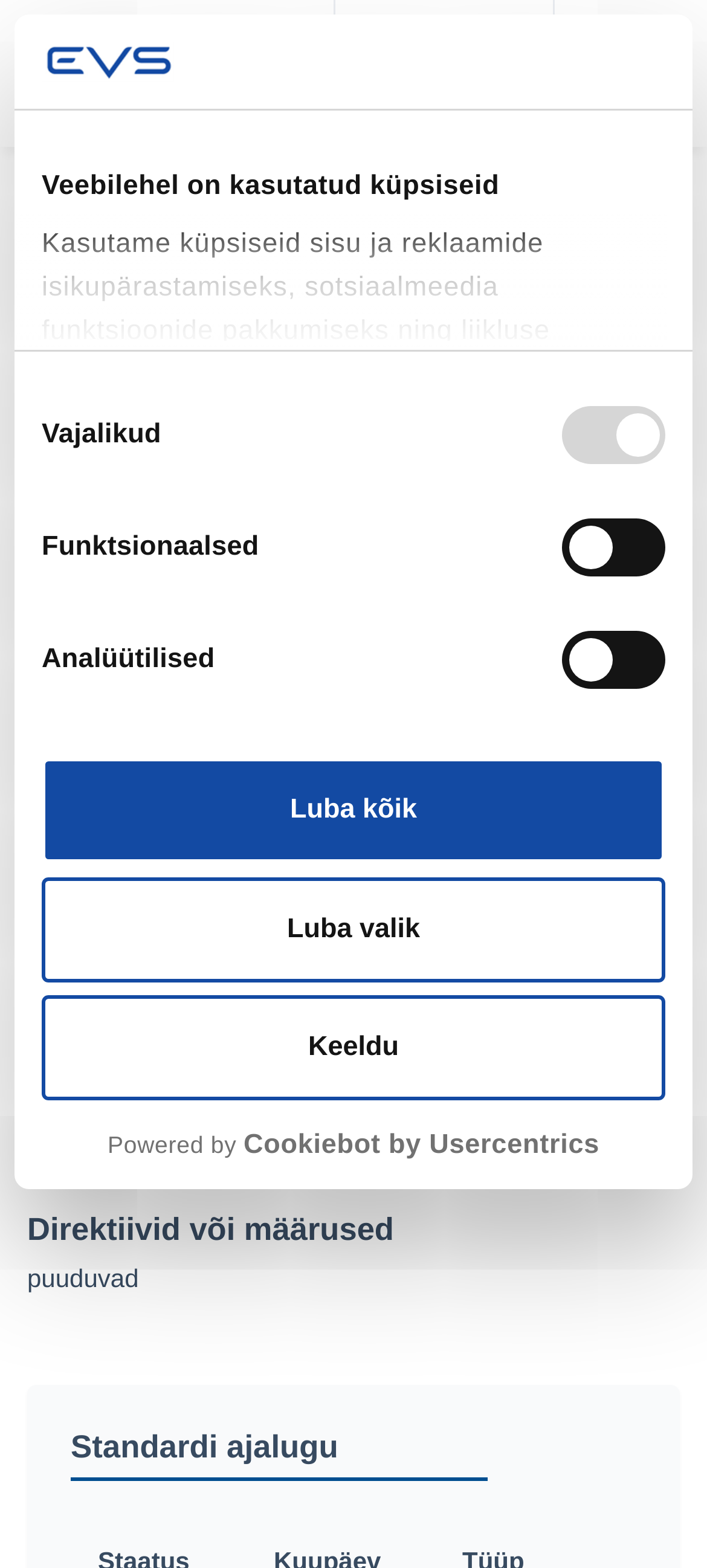Indicate the bounding box coordinates of the element that must be clicked to execute the instruction: "View the 'ISO 15711:2003' standard details". The coordinates should be given as four float numbers between 0 and 1, i.e., [left, top, right, bottom].

[0.038, 0.245, 0.962, 0.292]